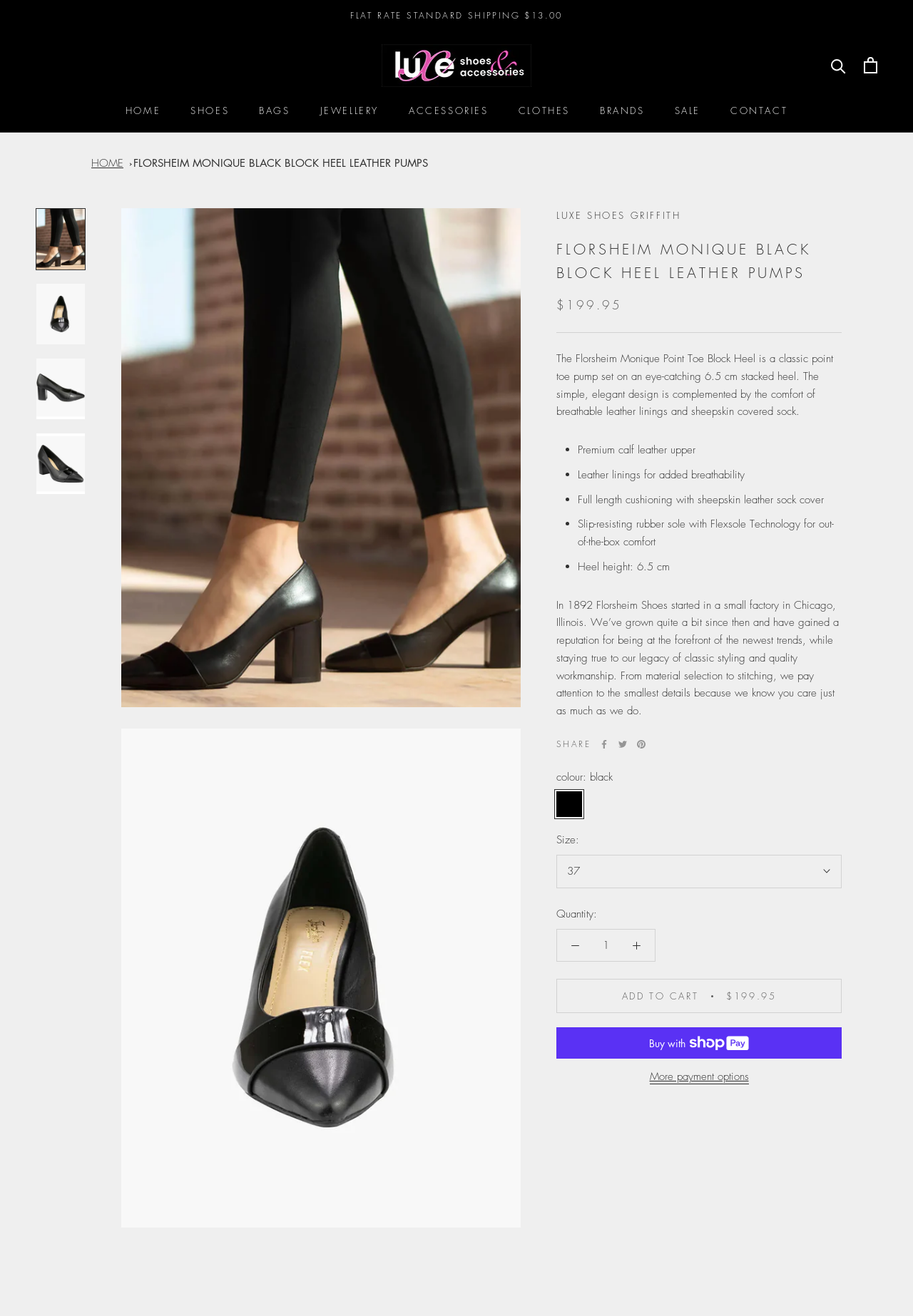Identify the bounding box coordinates of the section to be clicked to complete the task described by the following instruction: "Click on the 'ADD TO CART' button". The coordinates should be four float numbers between 0 and 1, formatted as [left, top, right, bottom].

[0.609, 0.744, 0.922, 0.77]